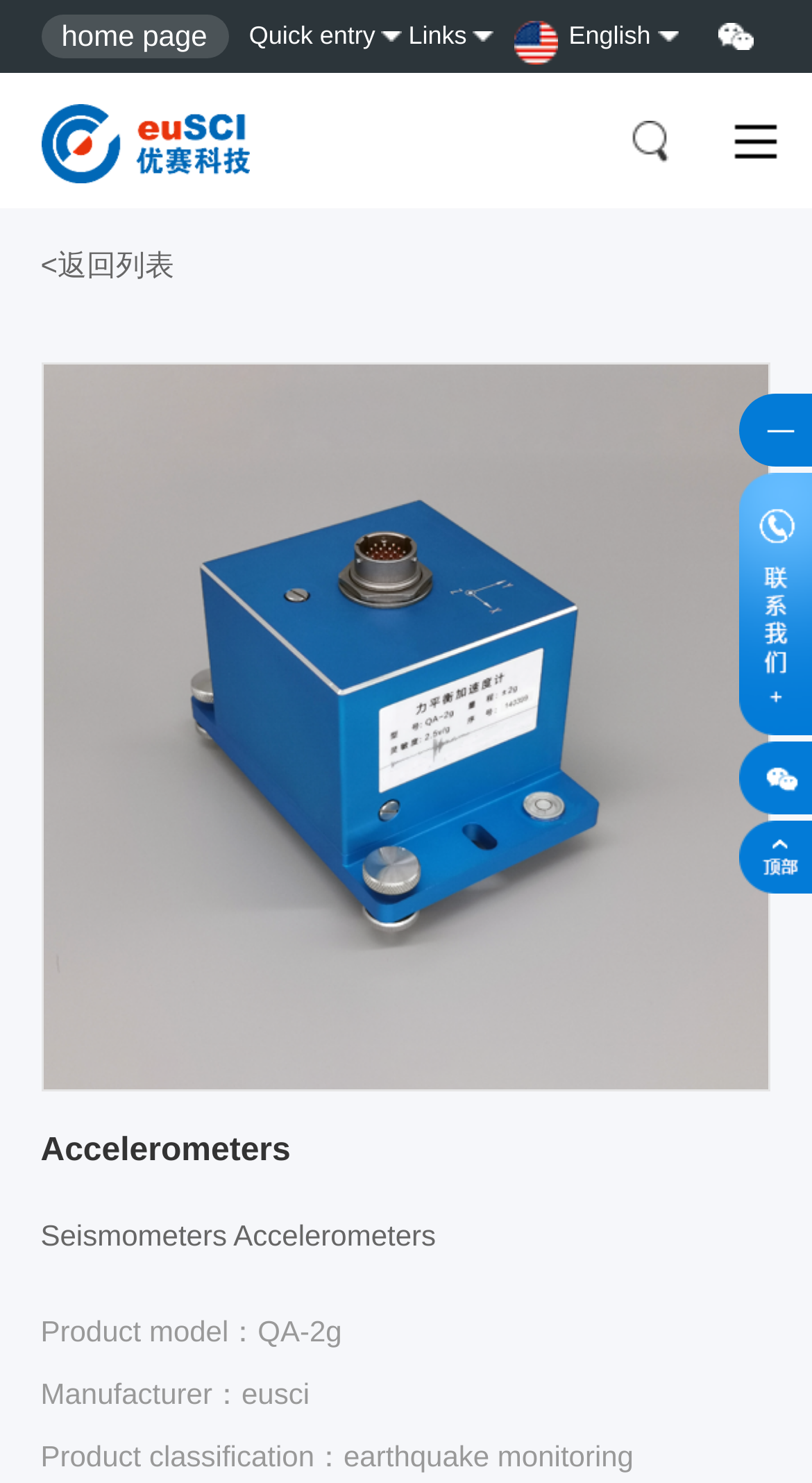Please answer the following question using a single word or phrase: What is the manufacturer of the seismometer?

eusci